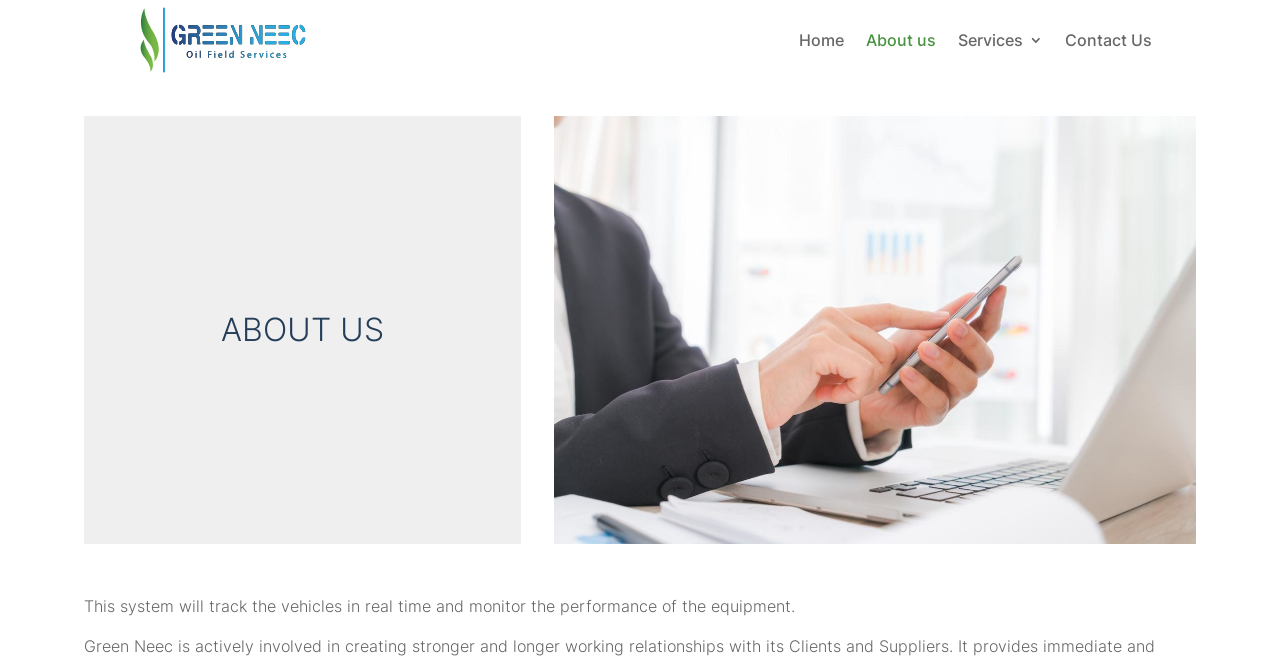Identify the coordinates of the bounding box for the element described below: "Home". Return the coordinates as four float numbers between 0 and 1: [left, top, right, bottom].

[0.624, 0.0, 0.659, 0.122]